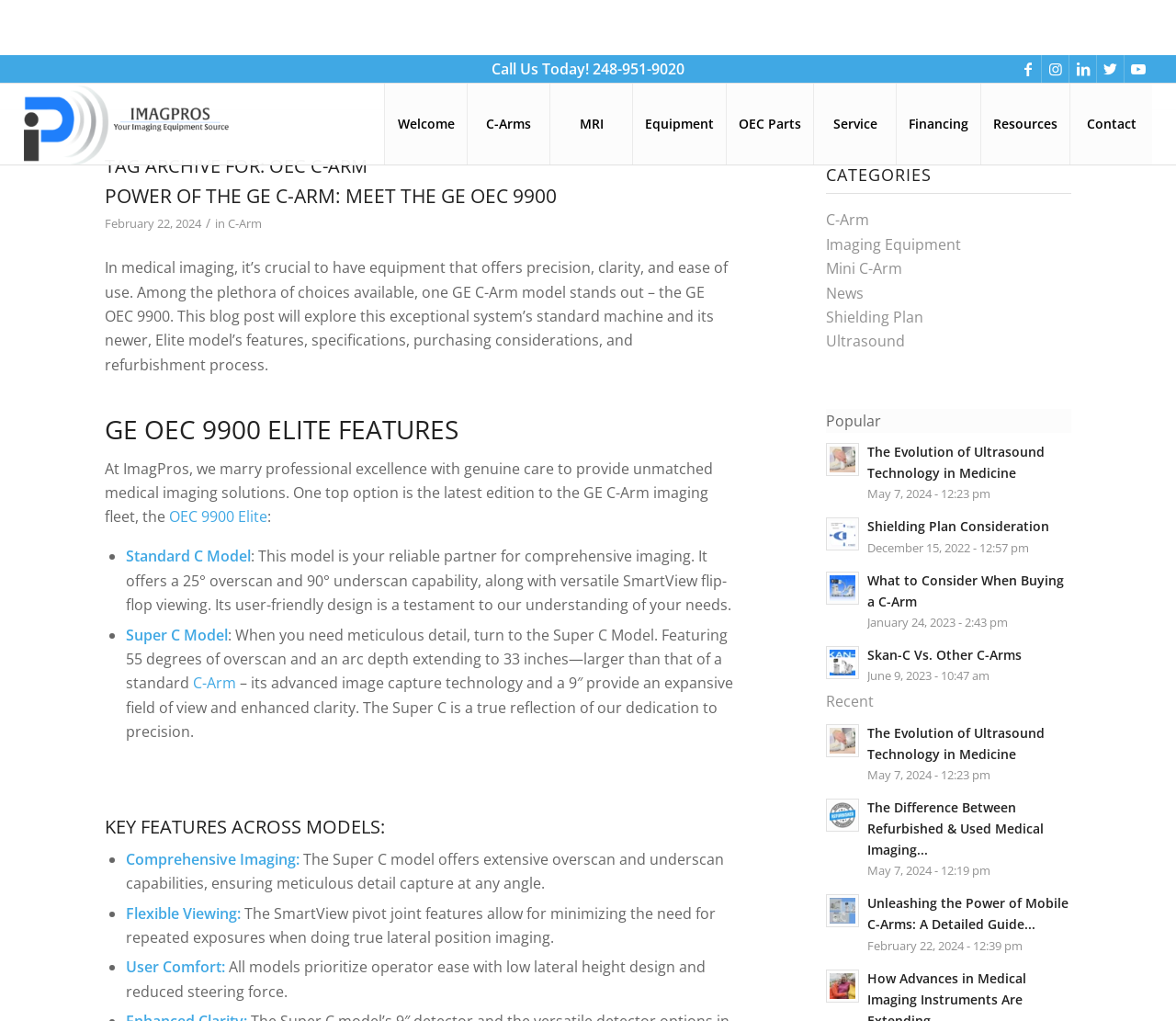Locate the UI element described by Mini C-Arm and provide its bounding box coordinates. Use the format (top-left x, top-left y, bottom-right x, bottom-right y) with all values as floating point numbers between 0 and 1.

[0.703, 0.253, 0.767, 0.273]